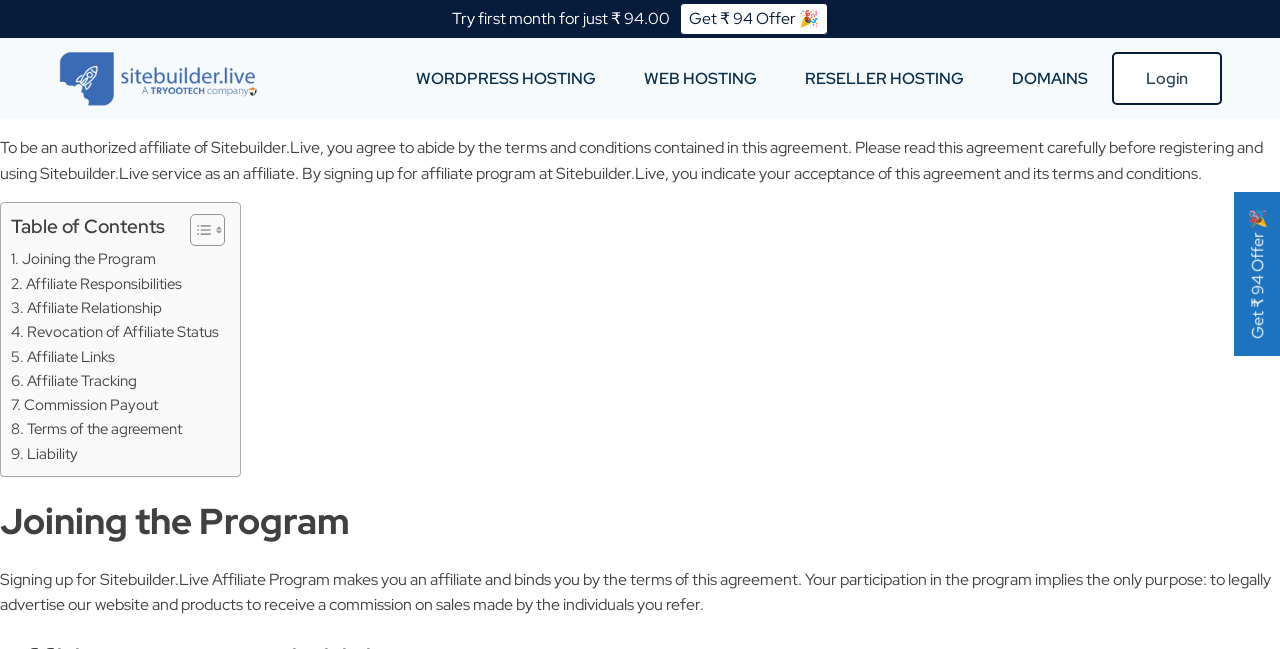Please determine the bounding box coordinates for the element with the description: "Get ₹ 94 Offer 🎉".

[0.531, 0.005, 0.647, 0.053]